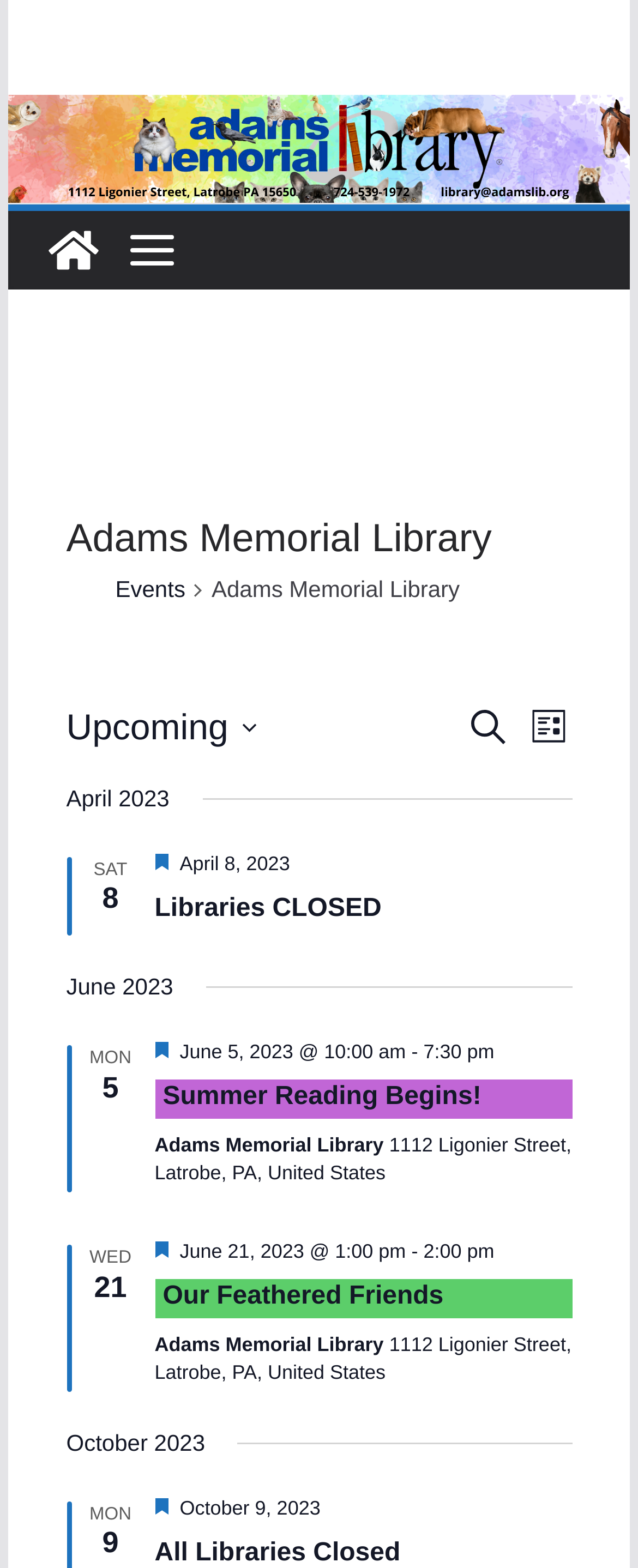Locate the bounding box coordinates of the segment that needs to be clicked to meet this instruction: "Click the 'List' button".

[0.822, 0.449, 0.896, 0.479]